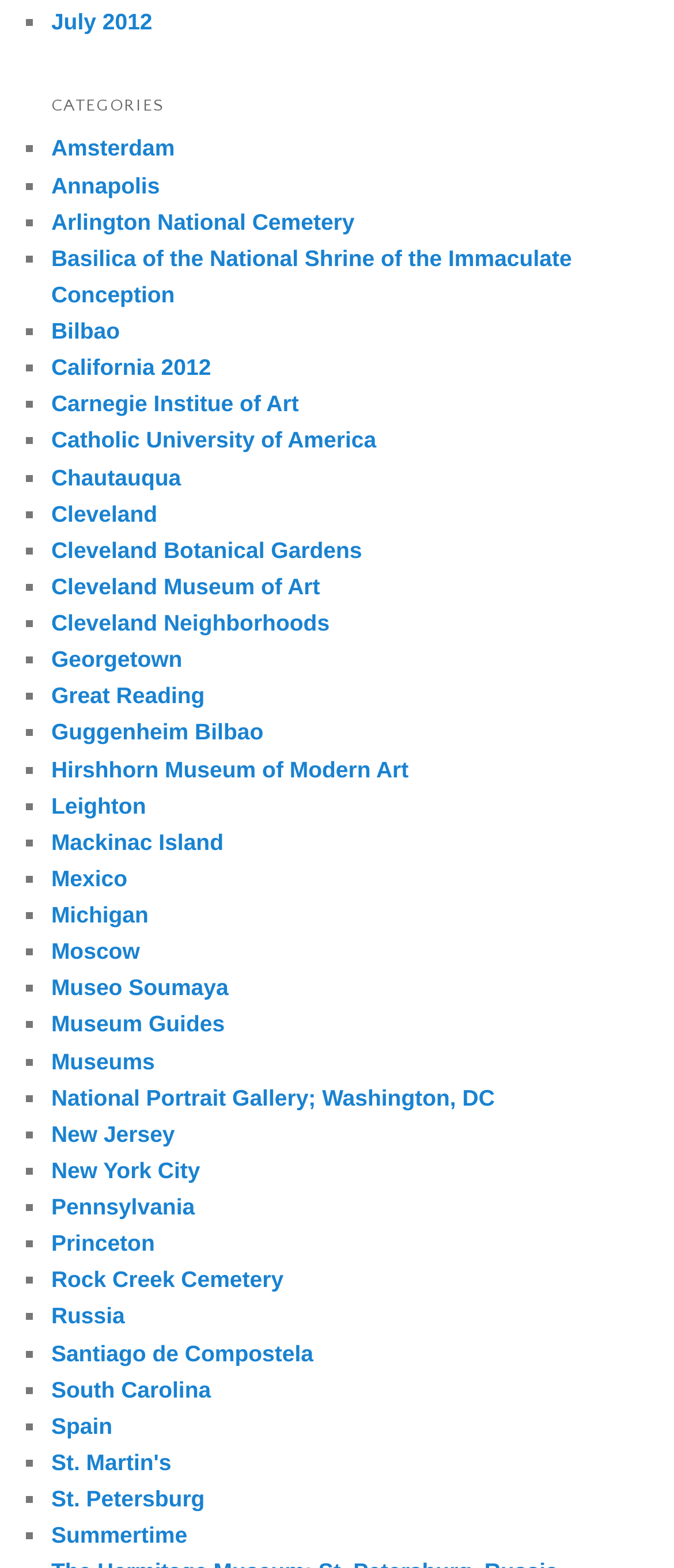Determine the bounding box for the HTML element described here: "National Portrait Gallery; Washington, DC". The coordinates should be given as [left, top, right, bottom] with each number being a float between 0 and 1.

[0.076, 0.692, 0.734, 0.708]